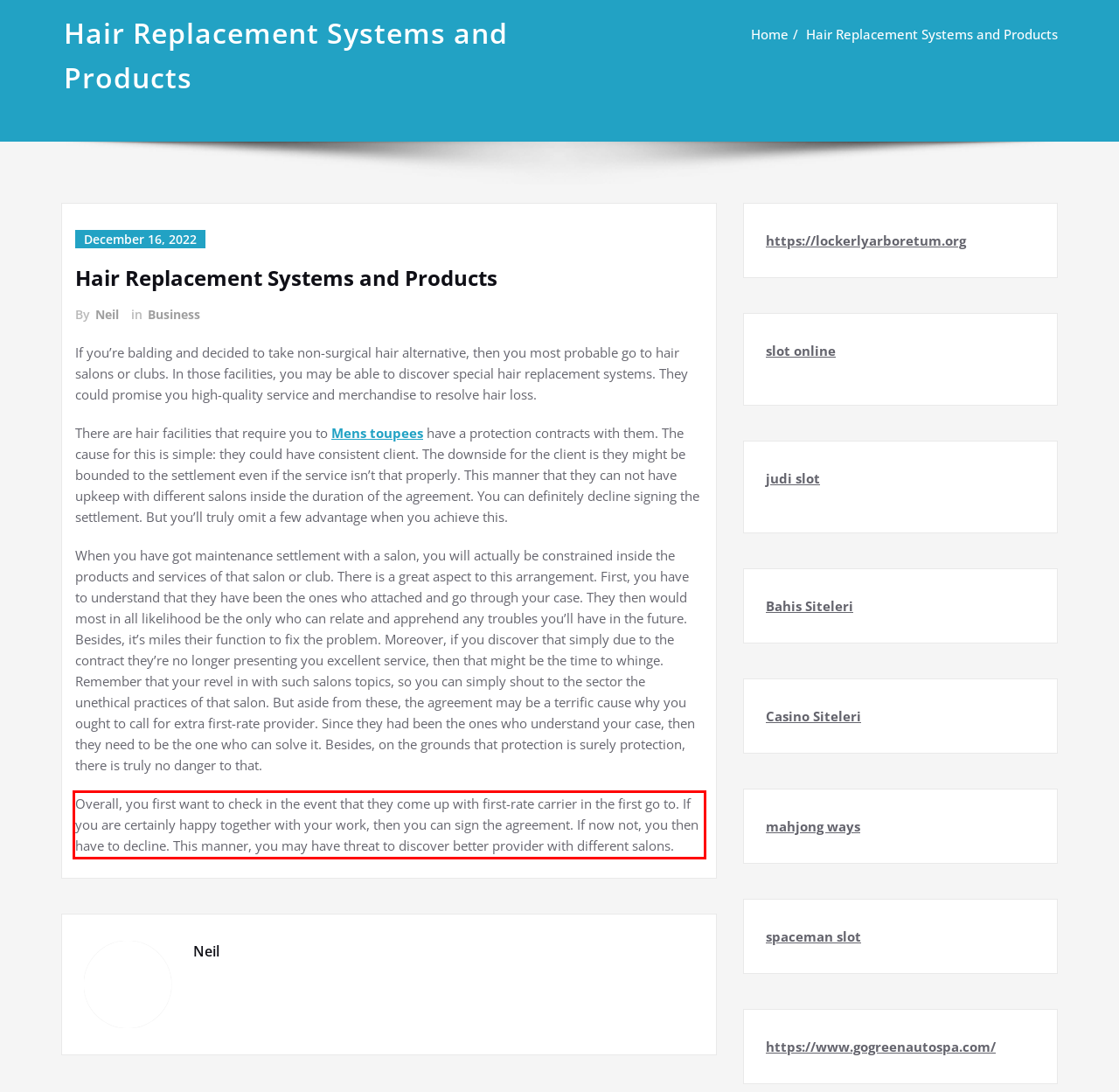You have a screenshot of a webpage with a UI element highlighted by a red bounding box. Use OCR to obtain the text within this highlighted area.

Overall, you first want to check in the event that they come up with first-rate carrier in the first go to. If you are certainly happy together with your work, then you can sign the agreement. If now not, you then have to decline. This manner, you may have threat to discover better provider with different salons.